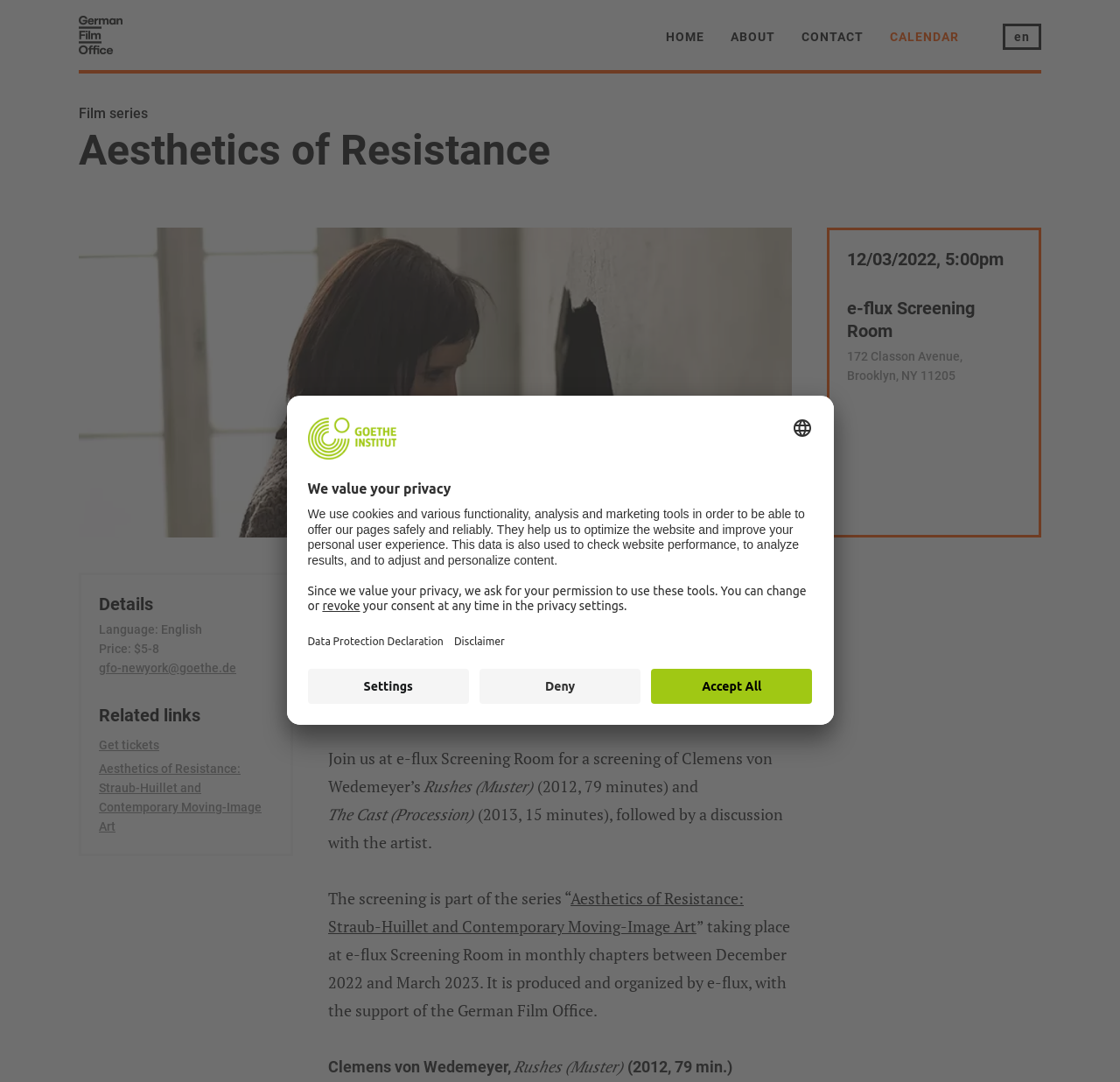Who is the artist participating in the screening and discussion?
Provide an in-depth and detailed explanation in response to the question.

I found the answer by looking at the static text 'Screening and discussion with Clemens von Wedemeyer' which is located at [0.293, 0.529, 0.707, 0.584] and describes the artist participating in the event.